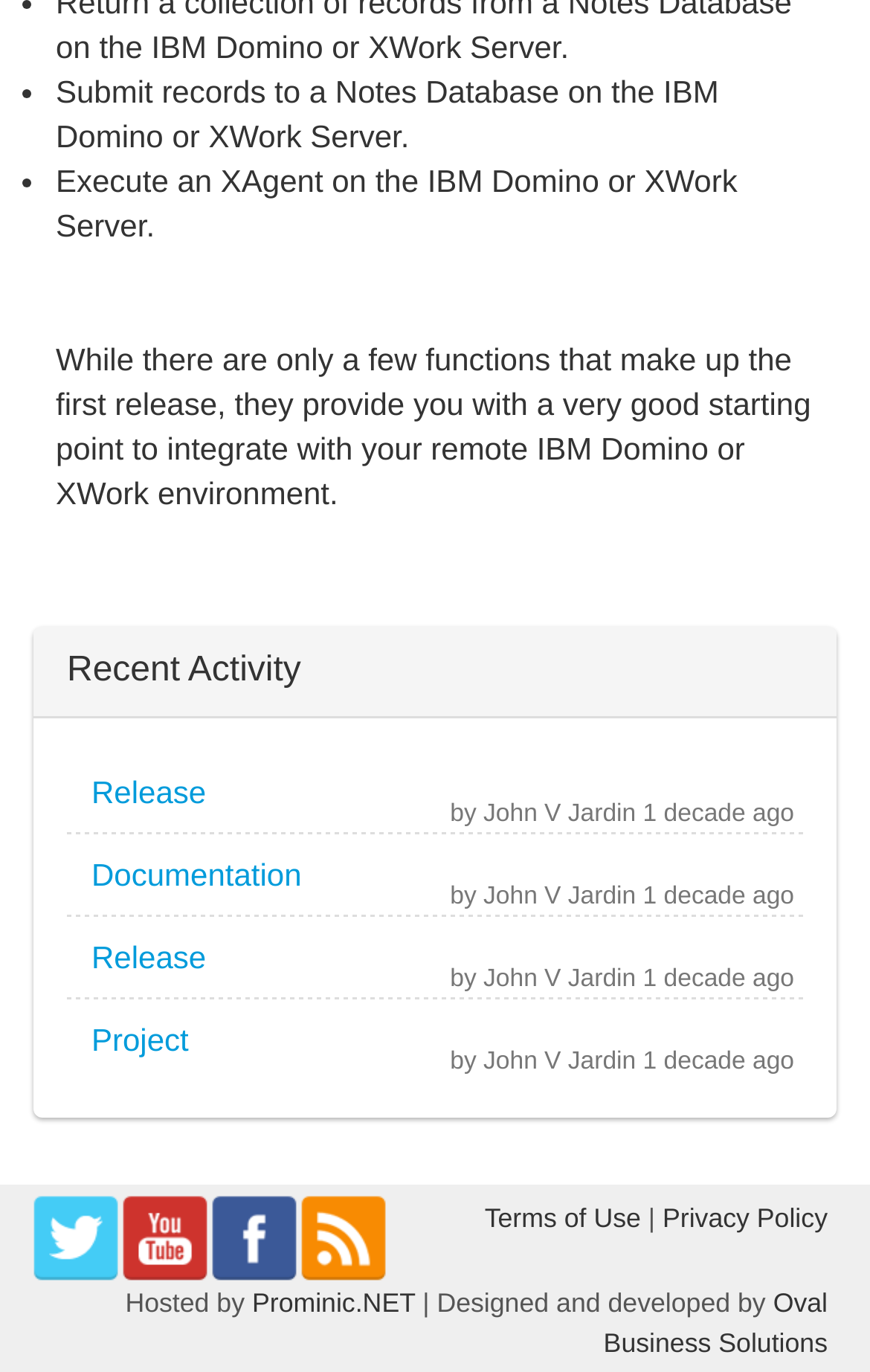Please identify the coordinates of the bounding box that should be clicked to fulfill this instruction: "Submit records to a Notes Database".

[0.064, 0.054, 0.826, 0.113]